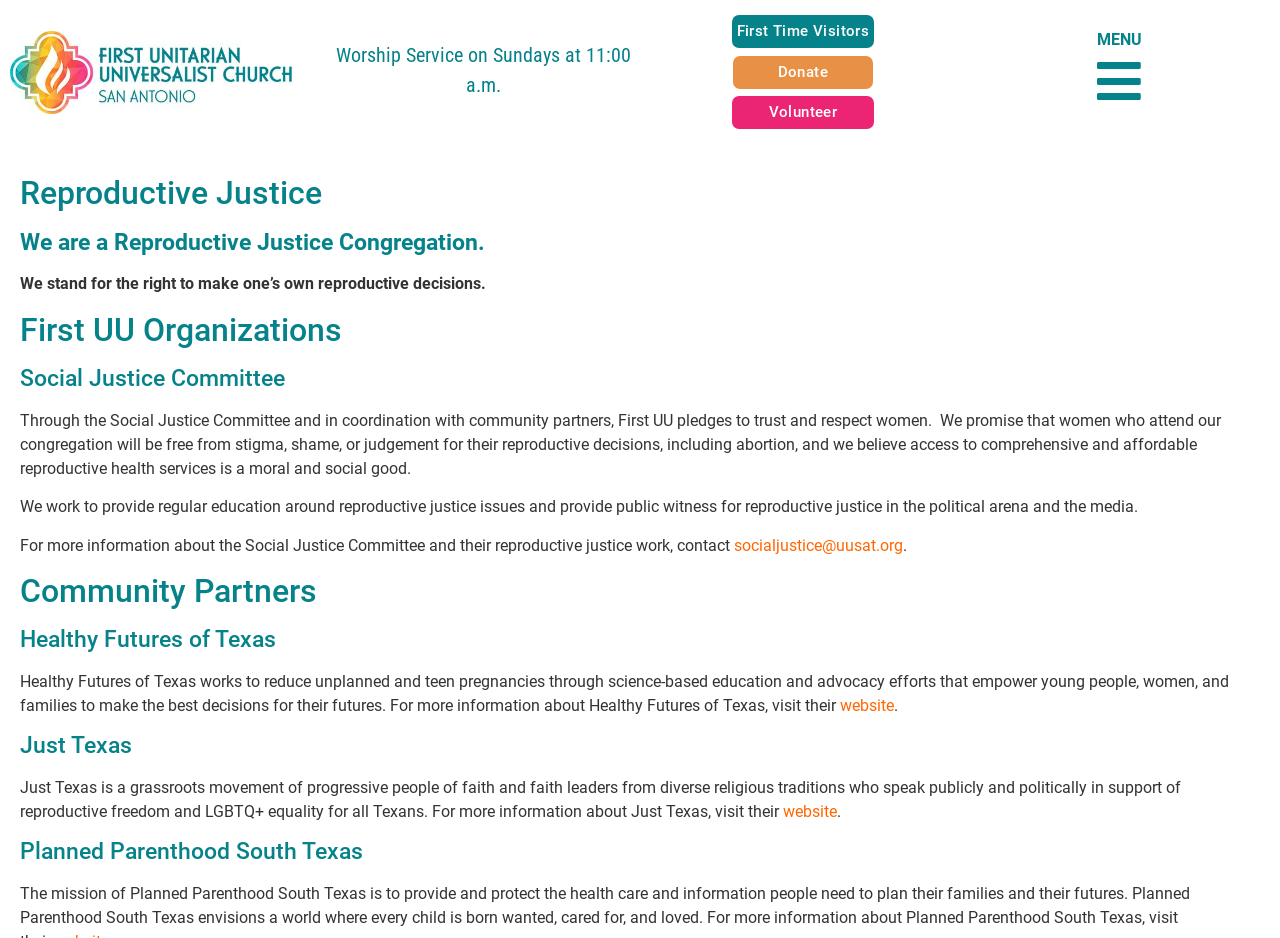What is the purpose of Healthy Futures of Texas?
Look at the webpage screenshot and answer the question with a detailed explanation.

I found the answer by looking at the StaticText element with the content 'Healthy Futures of Texas works to reduce unplanned and teen pregnancies...' which is located in the middle of the webpage.